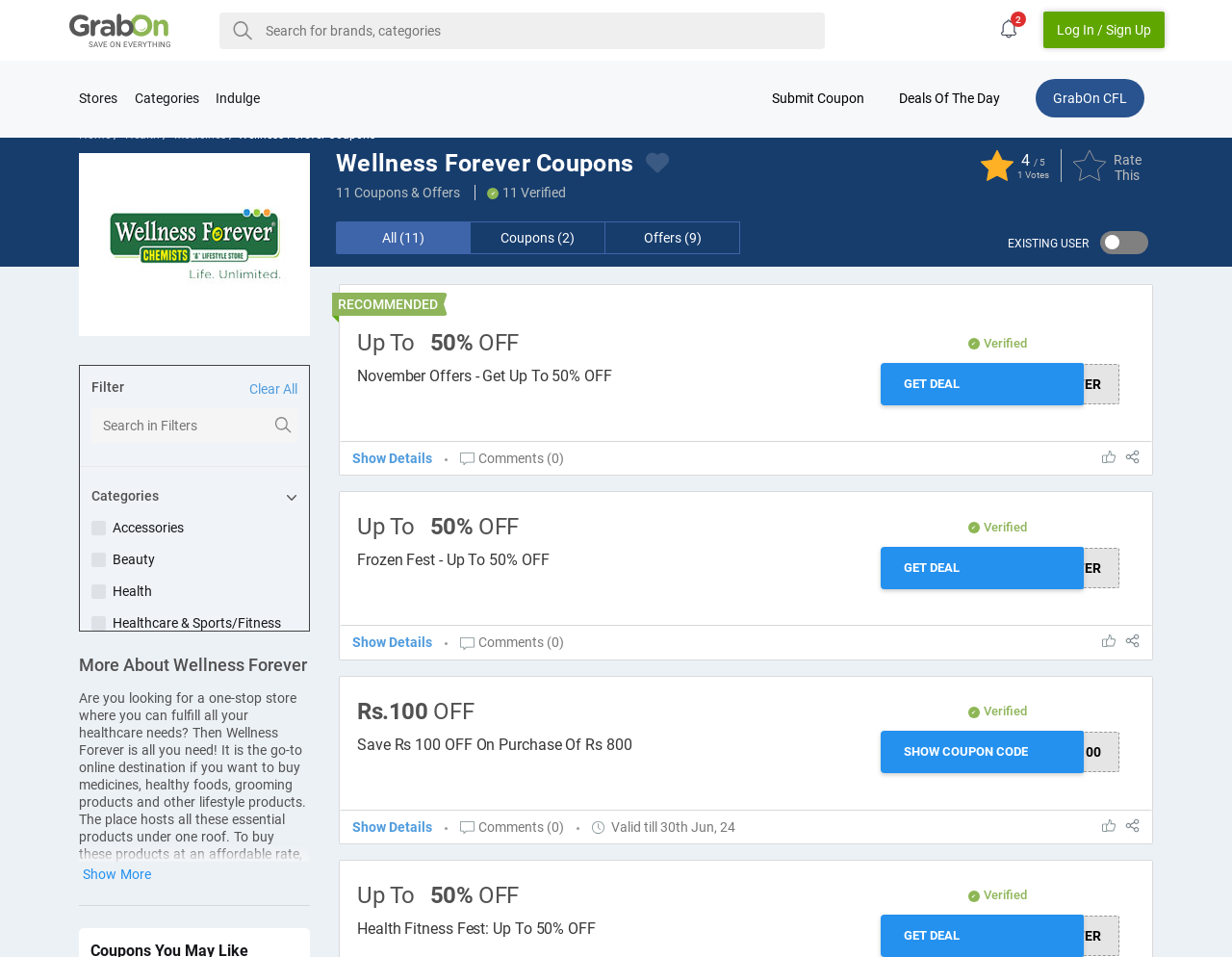Could you locate the bounding box coordinates for the section that should be clicked to accomplish this task: "Visit Store".

[0.129, 0.245, 0.187, 0.265]